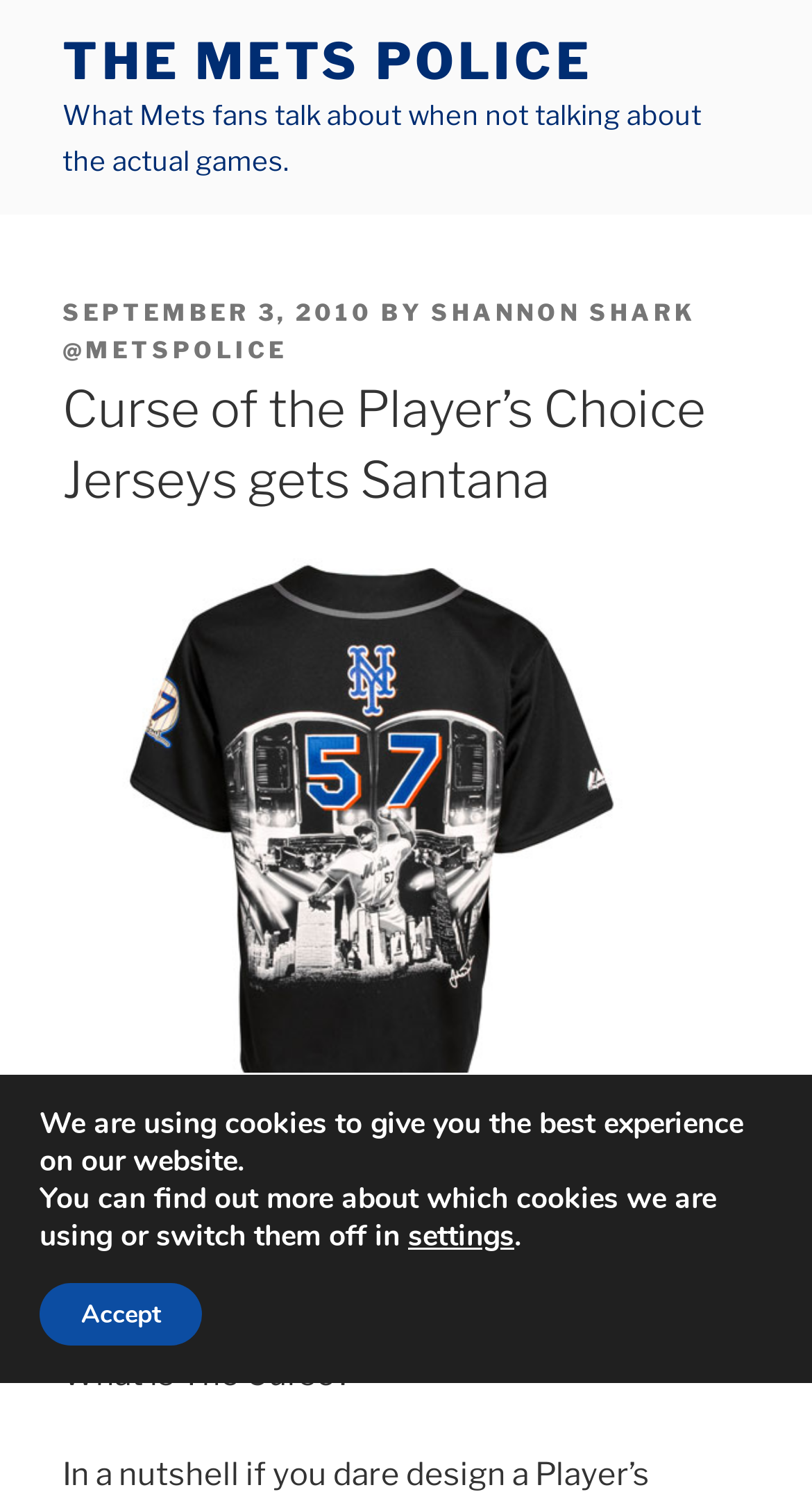Find the bounding box coordinates for the UI element whose description is: "September 3, 2010September 3, 2010". The coordinates should be four float numbers between 0 and 1, in the format [left, top, right, bottom].

[0.077, 0.197, 0.459, 0.216]